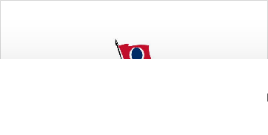What sector does Carnival UK operate in?
Please answer using one word or phrase, based on the screenshot.

Travel and hospitality